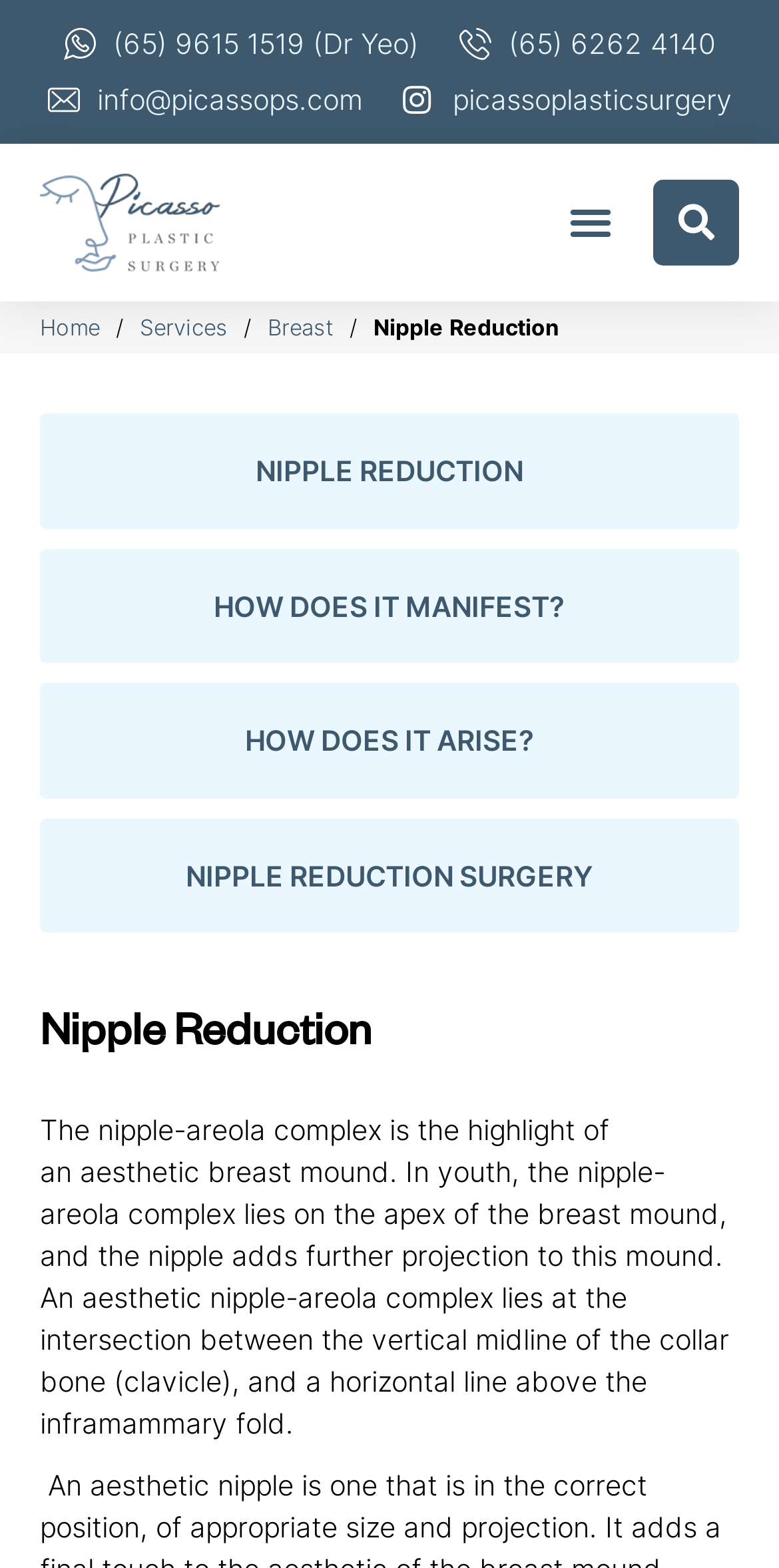Identify the bounding box coordinates for the element that needs to be clicked to fulfill this instruction: "Toggle the menu". Provide the coordinates in the format of four float numbers between 0 and 1: [left, top, right, bottom].

[0.715, 0.121, 0.8, 0.163]